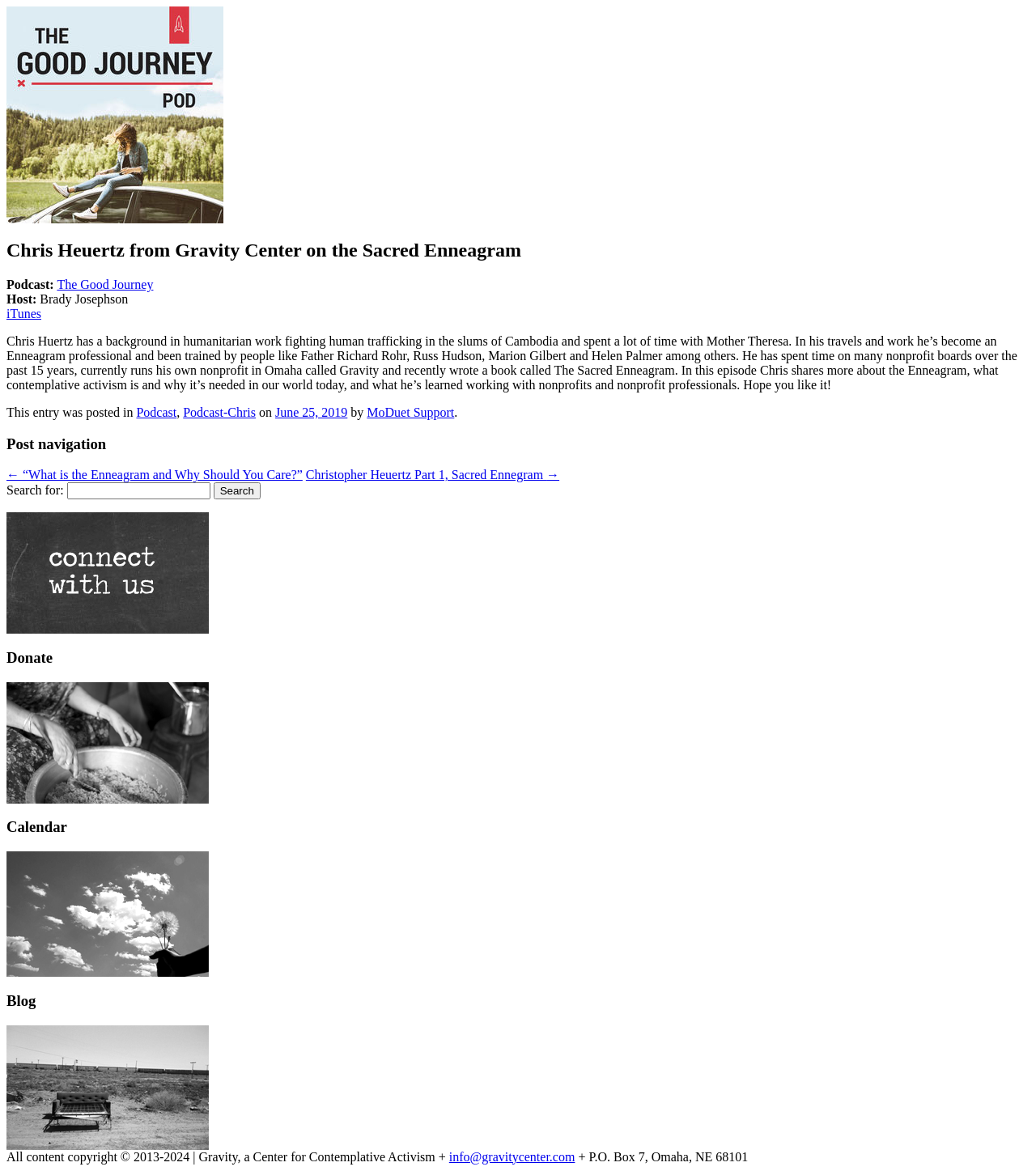Provide a one-word or one-phrase answer to the question:
What is the name of the book written by Chris Heuertz?

The Sacred Enneagram